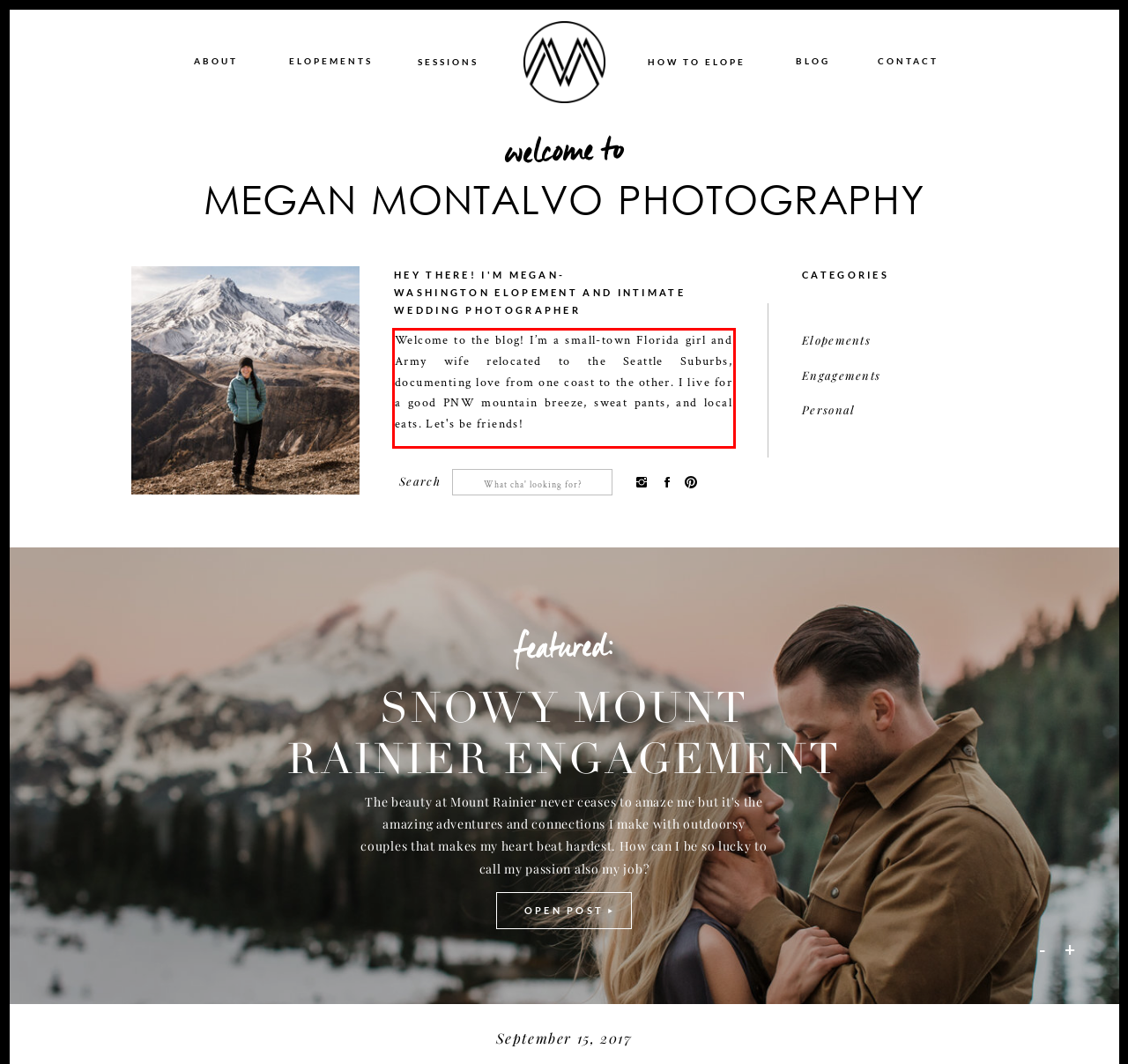Given a webpage screenshot, locate the red bounding box and extract the text content found inside it.

Welcome to the blog! I’m a small-town Florida girl and Army wife relocated to the Seattle Suburbs, documenting love from one coast to the other. I live for a good PNW mountain breeze, sweat pants, and local eats. Let's be friends!